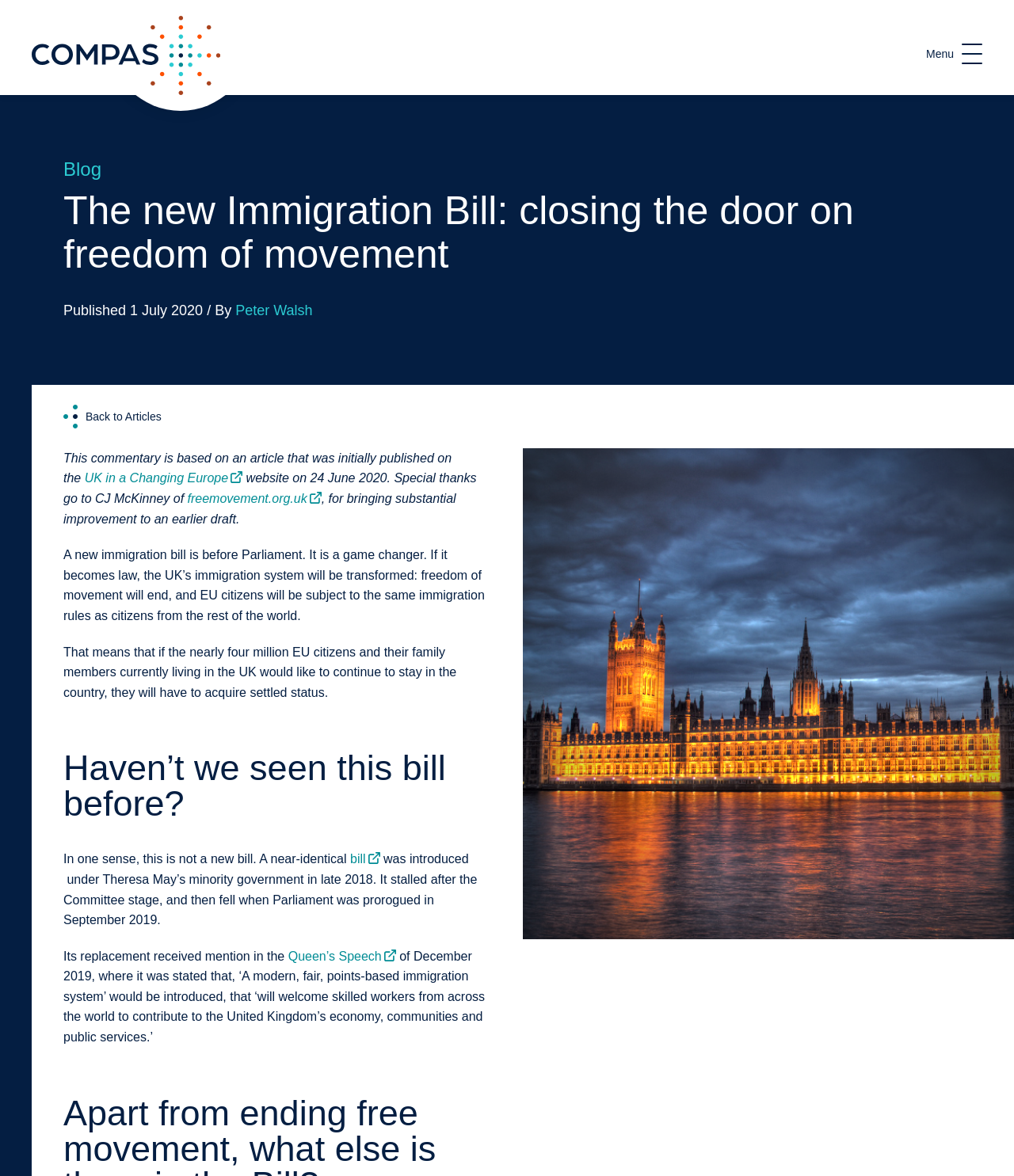Determine the main headline from the webpage and extract its text.

The new Immigration Bill: closing the door on freedom of movement